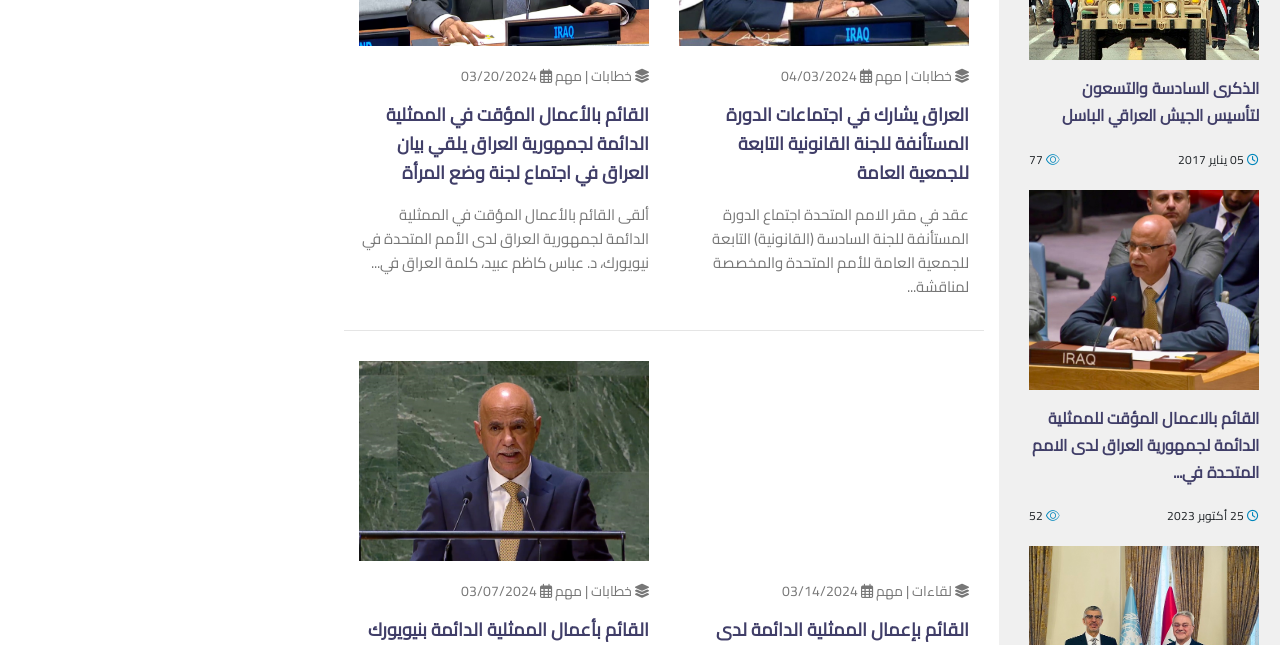What is the category of the article about the Iraqi delegation's participation in the meeting of the Committee on the Status of Women?
Refer to the image and provide a one-word or short phrase answer.

مهم